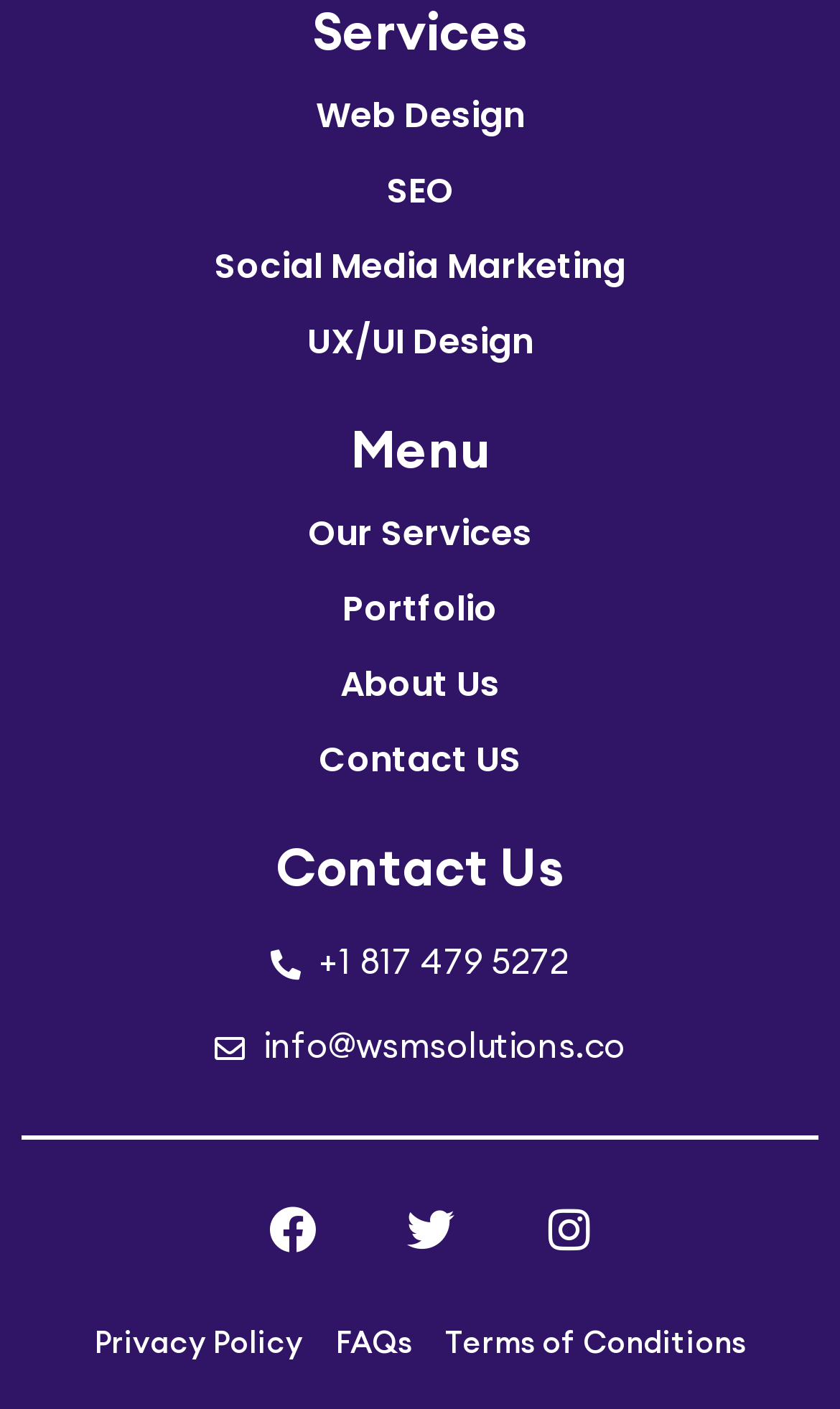Kindly determine the bounding box coordinates for the area that needs to be clicked to execute this instruction: "View the 'YELLOW-TAILED WOOLLY TOUR' heading".

None